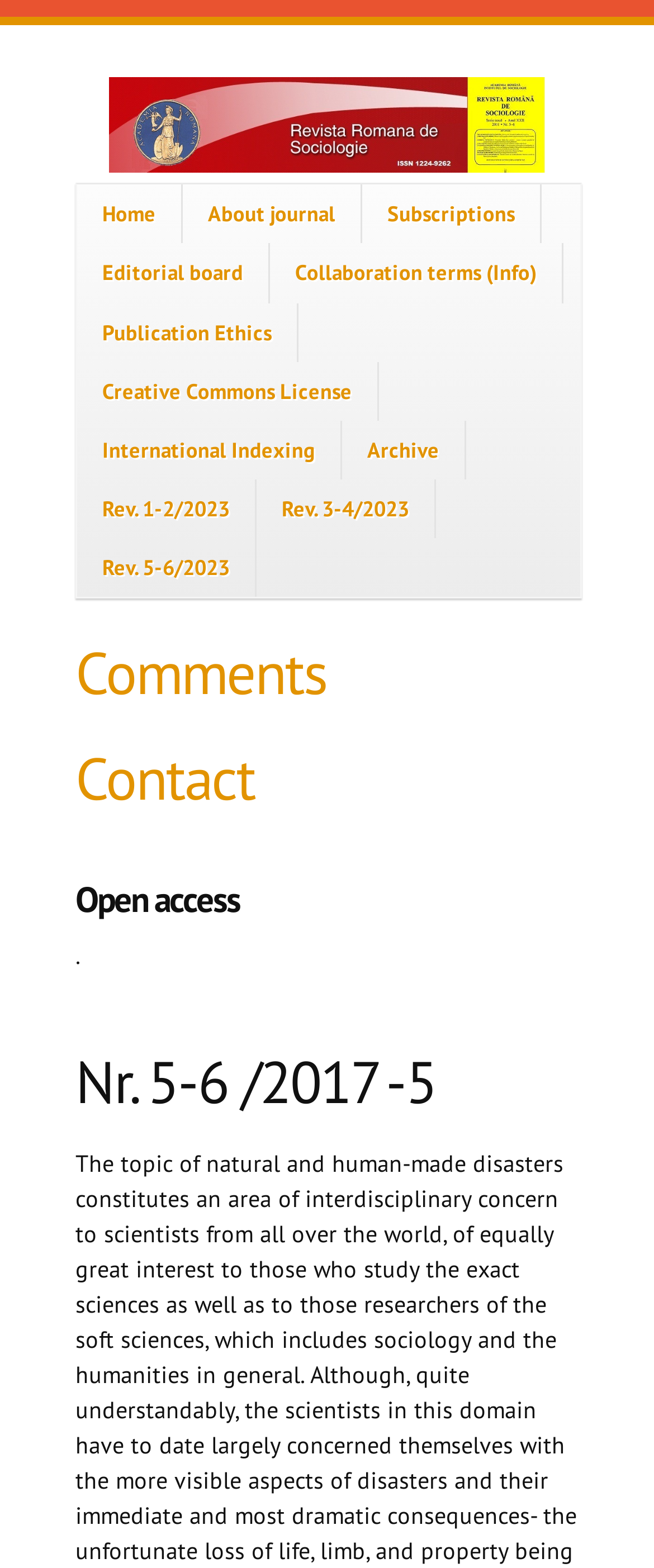Respond to the following question with a brief word or phrase:
What is the first link on the top left?

Skip to main content